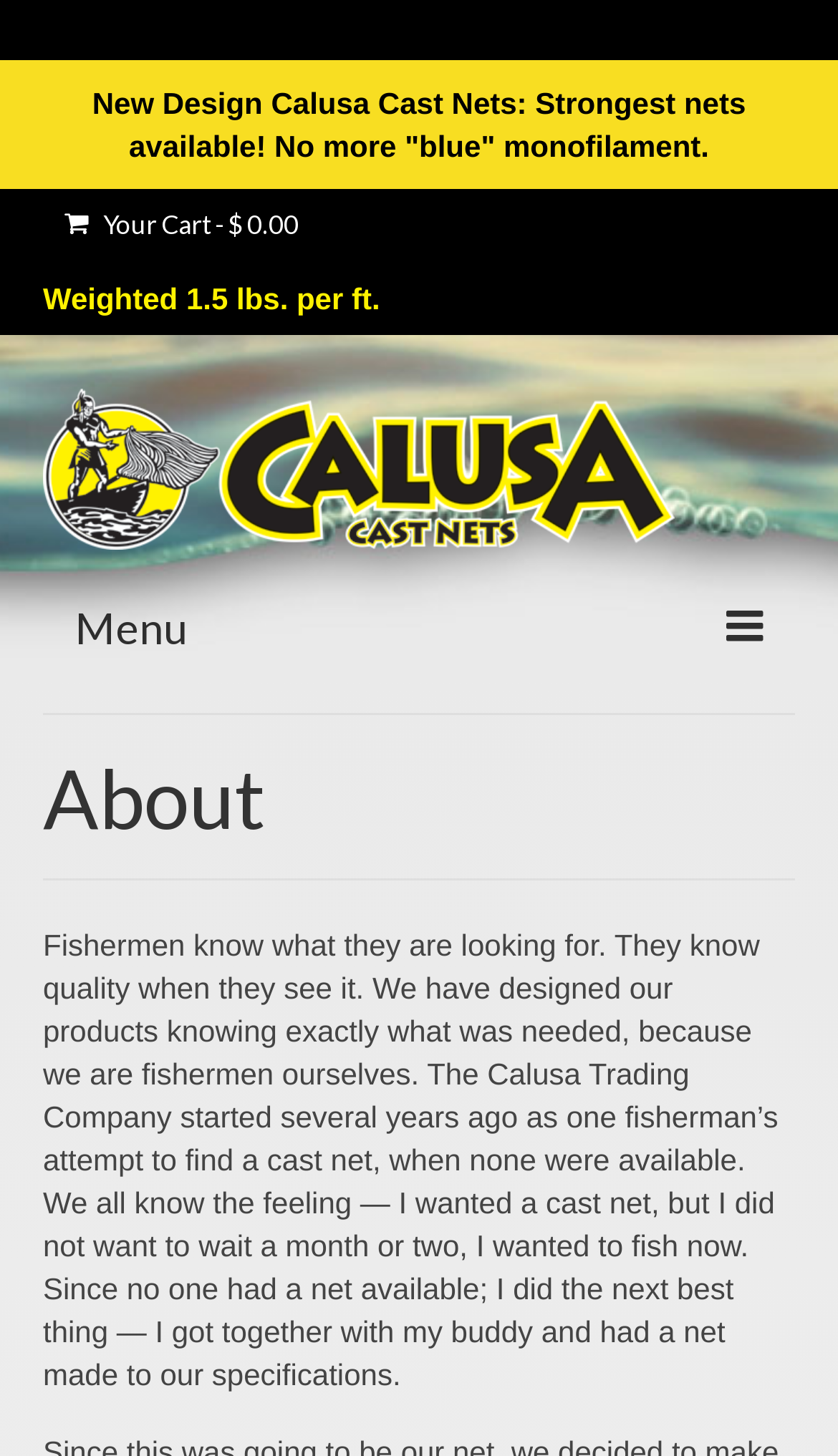What is the profession of the people who designed the products?
Please answer the question with a single word or phrase, referencing the image.

Fishermen